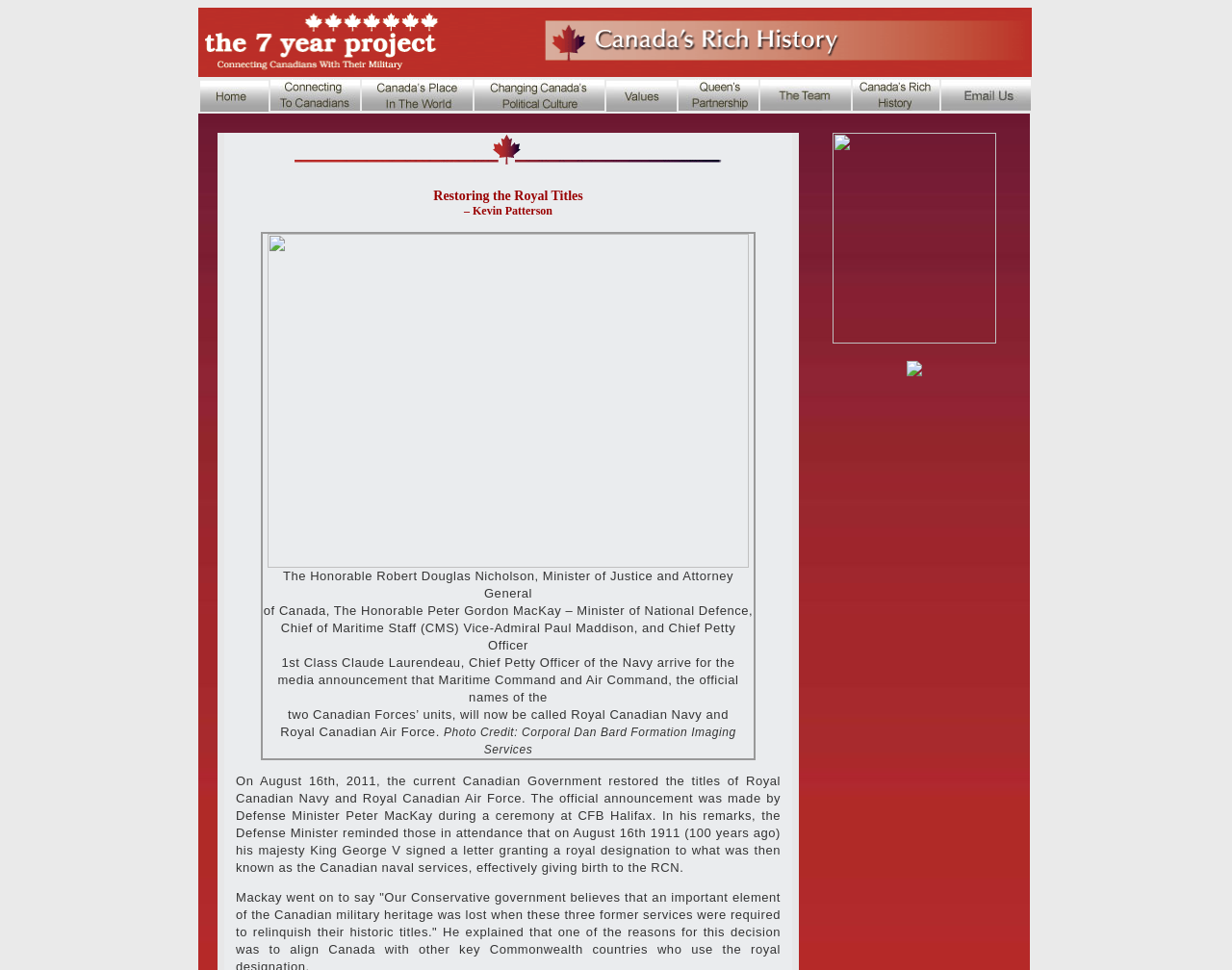Give a one-word or one-phrase response to the question:
What is the date of the official announcement?

August 16th, 2011